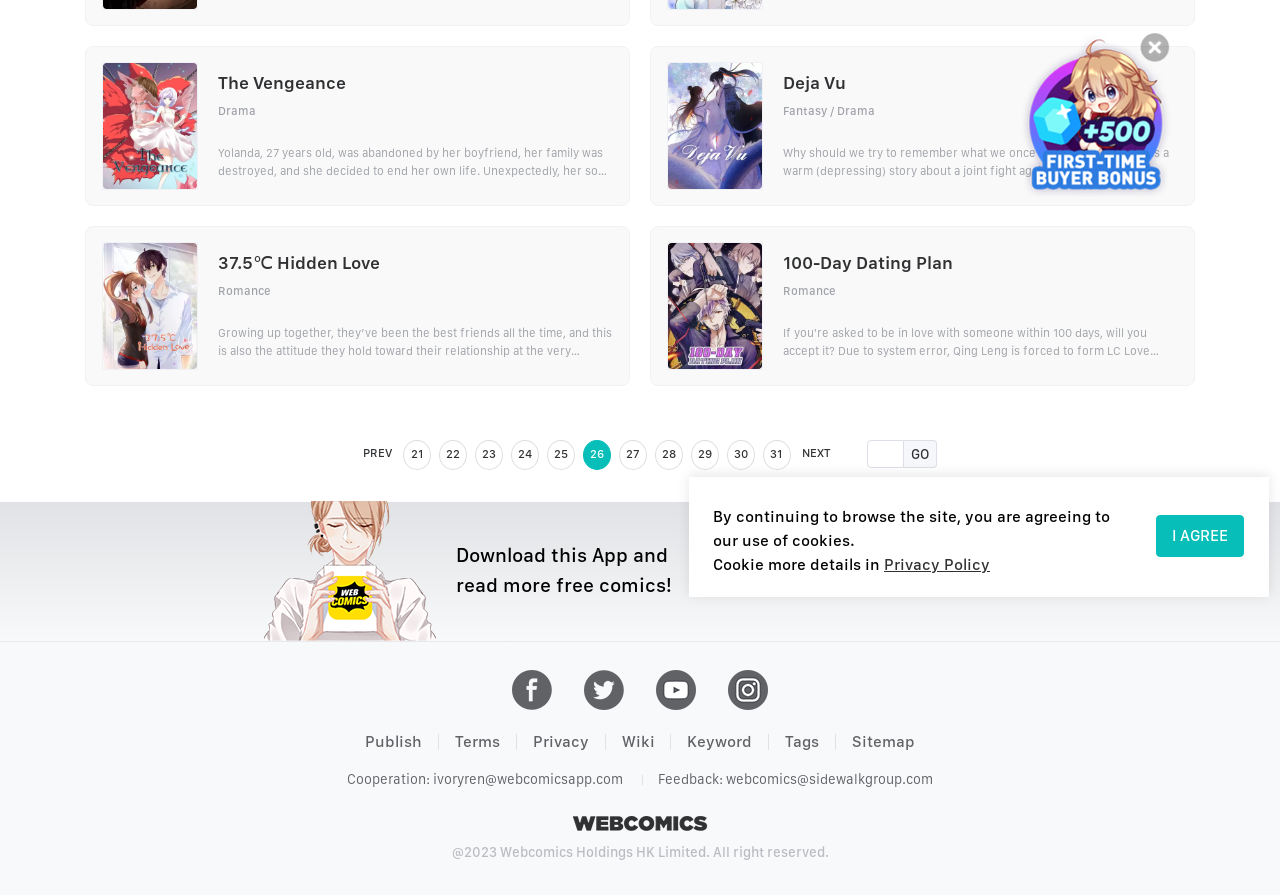Given the element description I AGREE, specify the bounding box coordinates of the corresponding UI element in the format (top-left x, top-left y, bottom-right x, bottom-right y). All values must be between 0 and 1.

[0.903, 0.575, 0.972, 0.622]